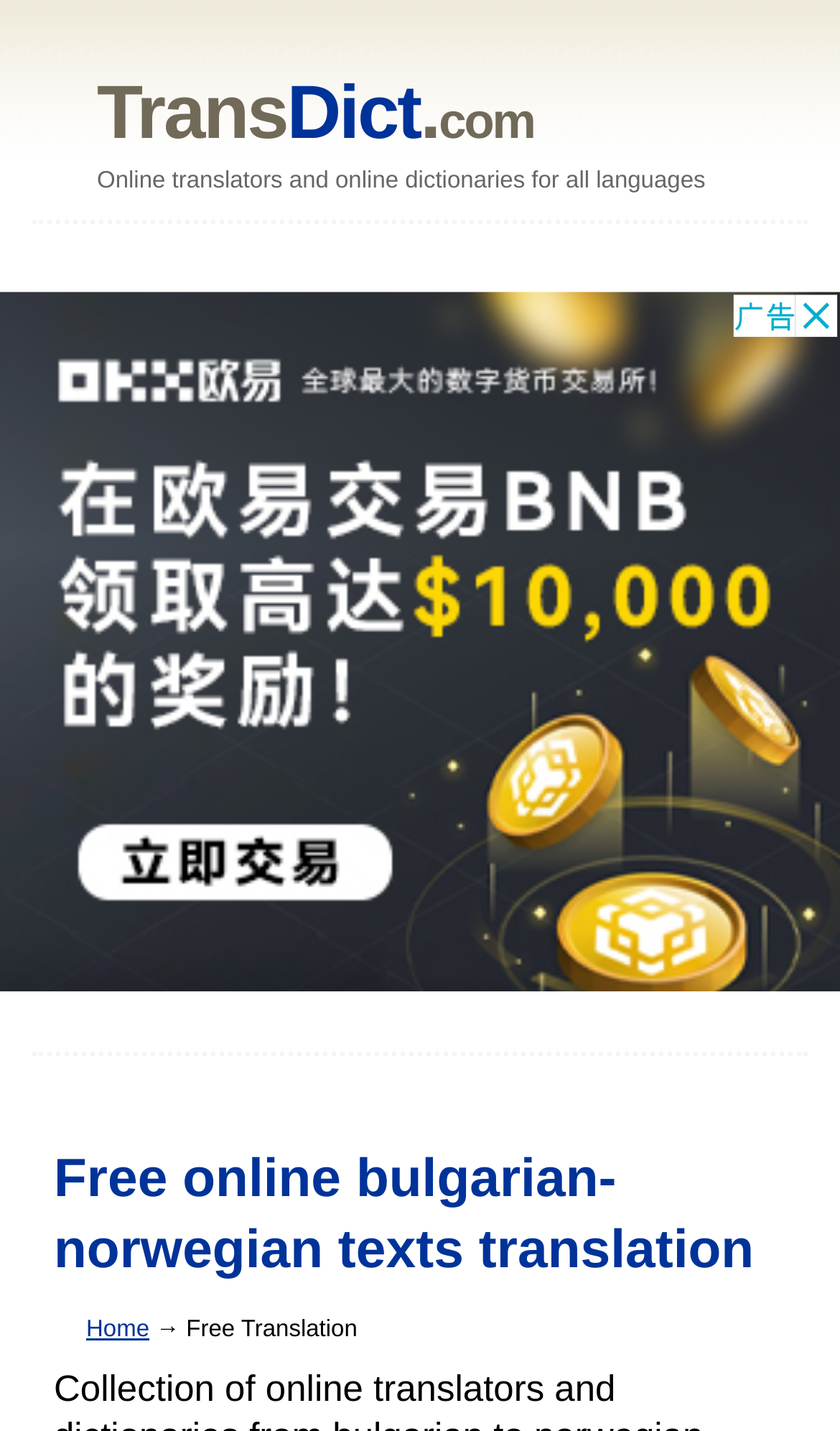Locate the UI element described by aria-label="Advertisement" name="aswift_0" title="Advertisement" in the provided webpage screenshot. Return the bounding box coordinates in the format (top-left x, top-left y, bottom-right x, bottom-right y), ensuring all values are between 0 and 1.

[0.0, 0.204, 1.0, 0.693]